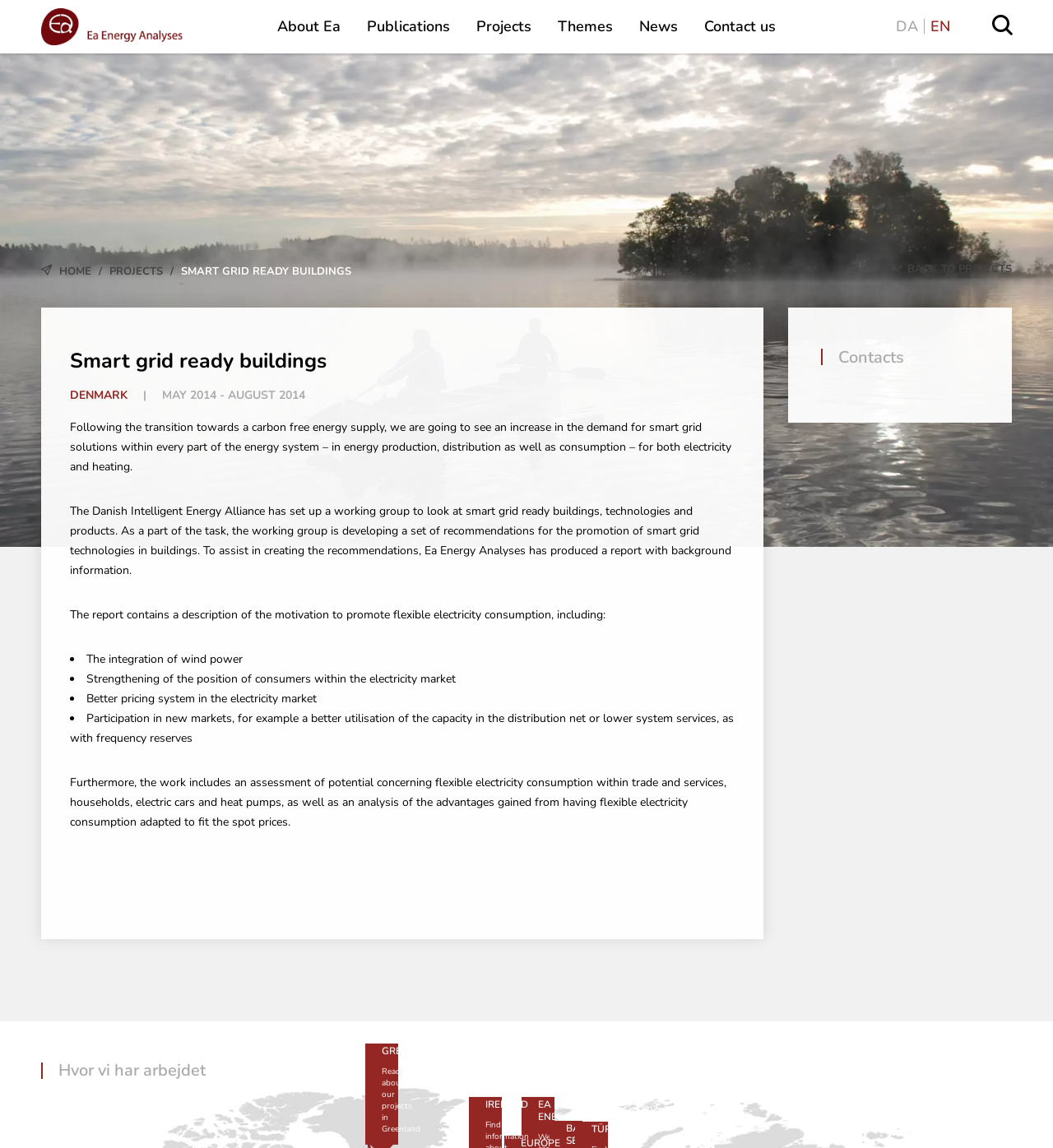Determine the title of the webpage and give its text content.

Smart grid ready buildings